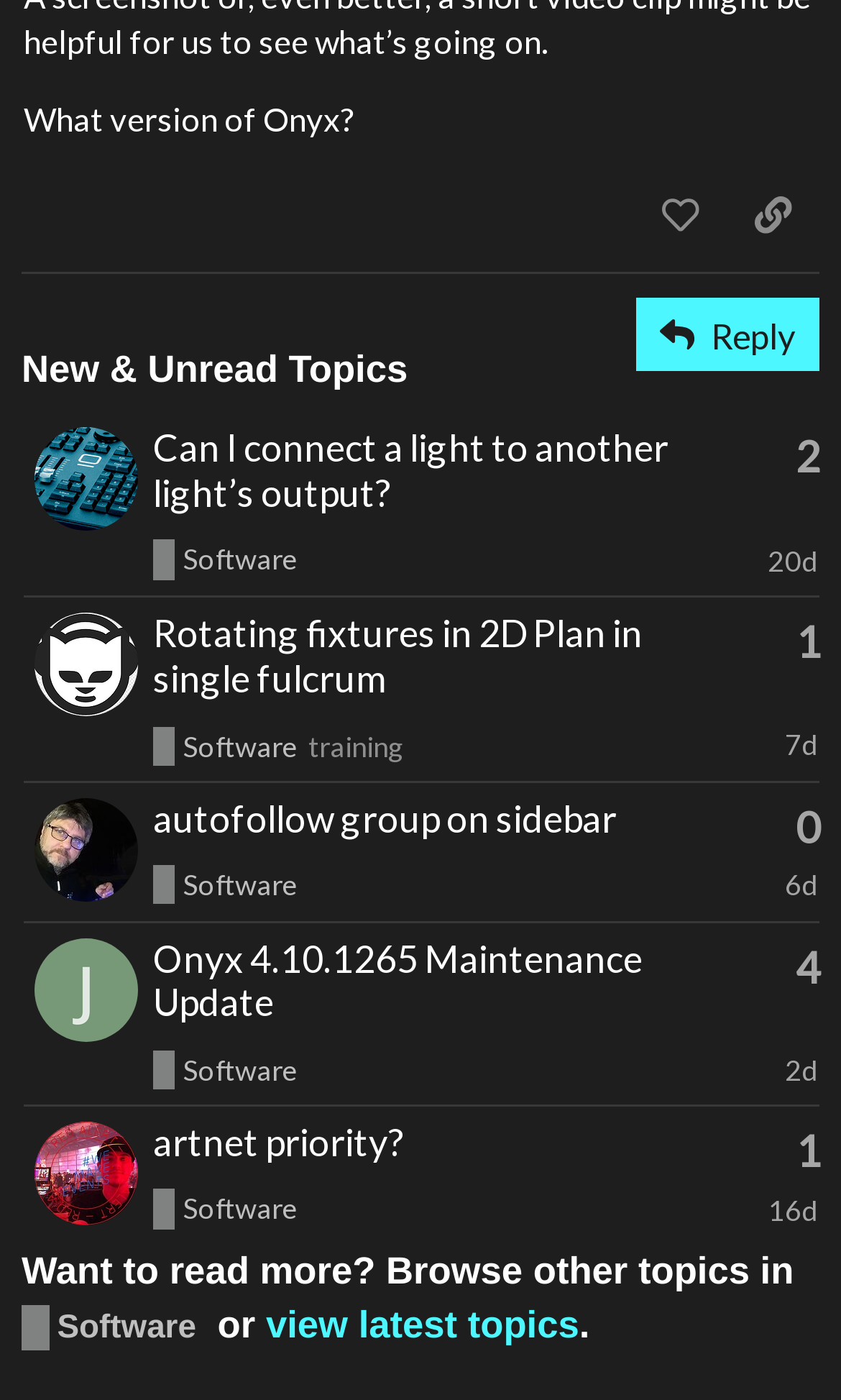What is the category of the topics listed on this page?
Identify the answer in the screenshot and reply with a single word or phrase.

Software